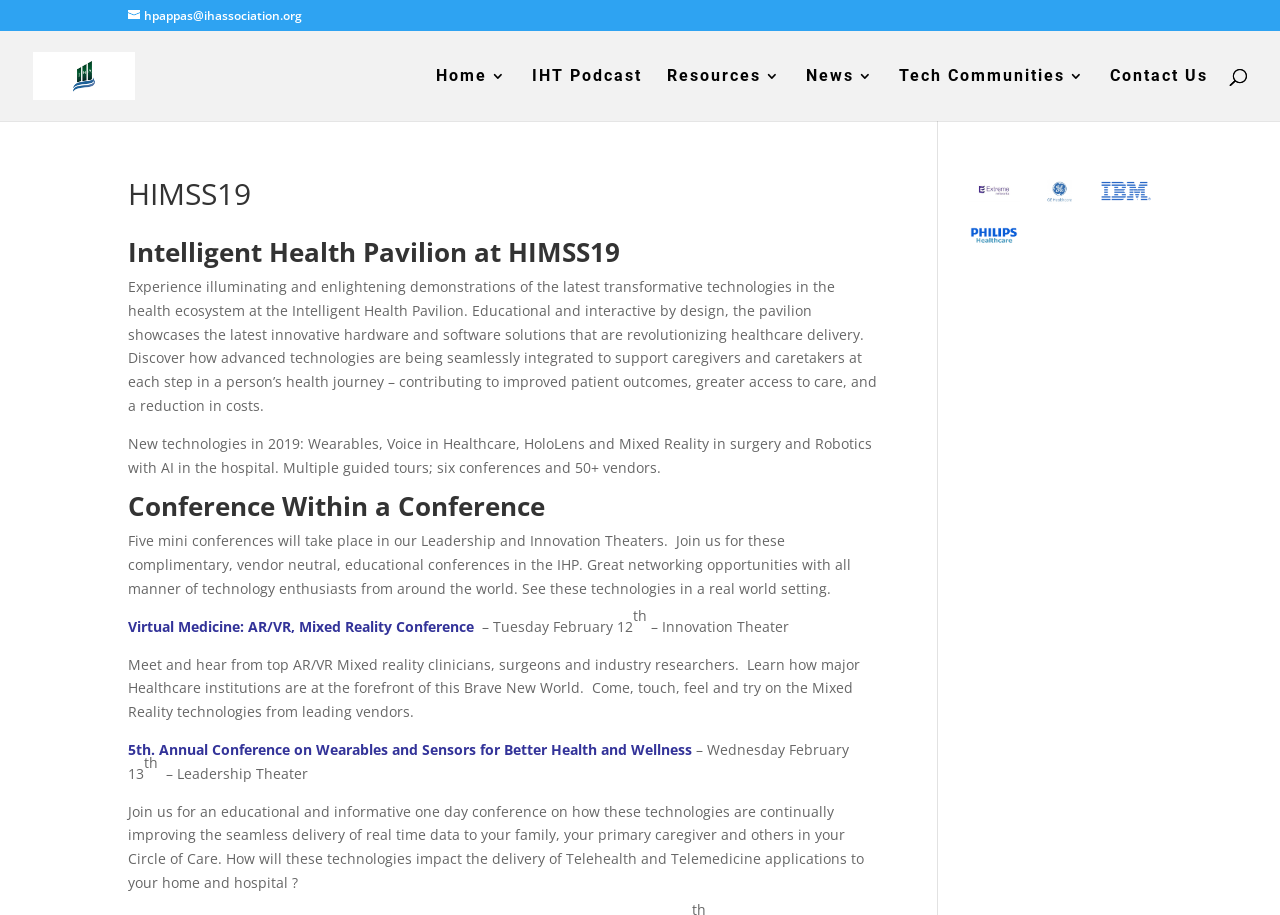What is the focus of the 5th Annual Conference on Wearables and Sensors?
Answer the question with a single word or phrase derived from the image.

Better Health and Wellness